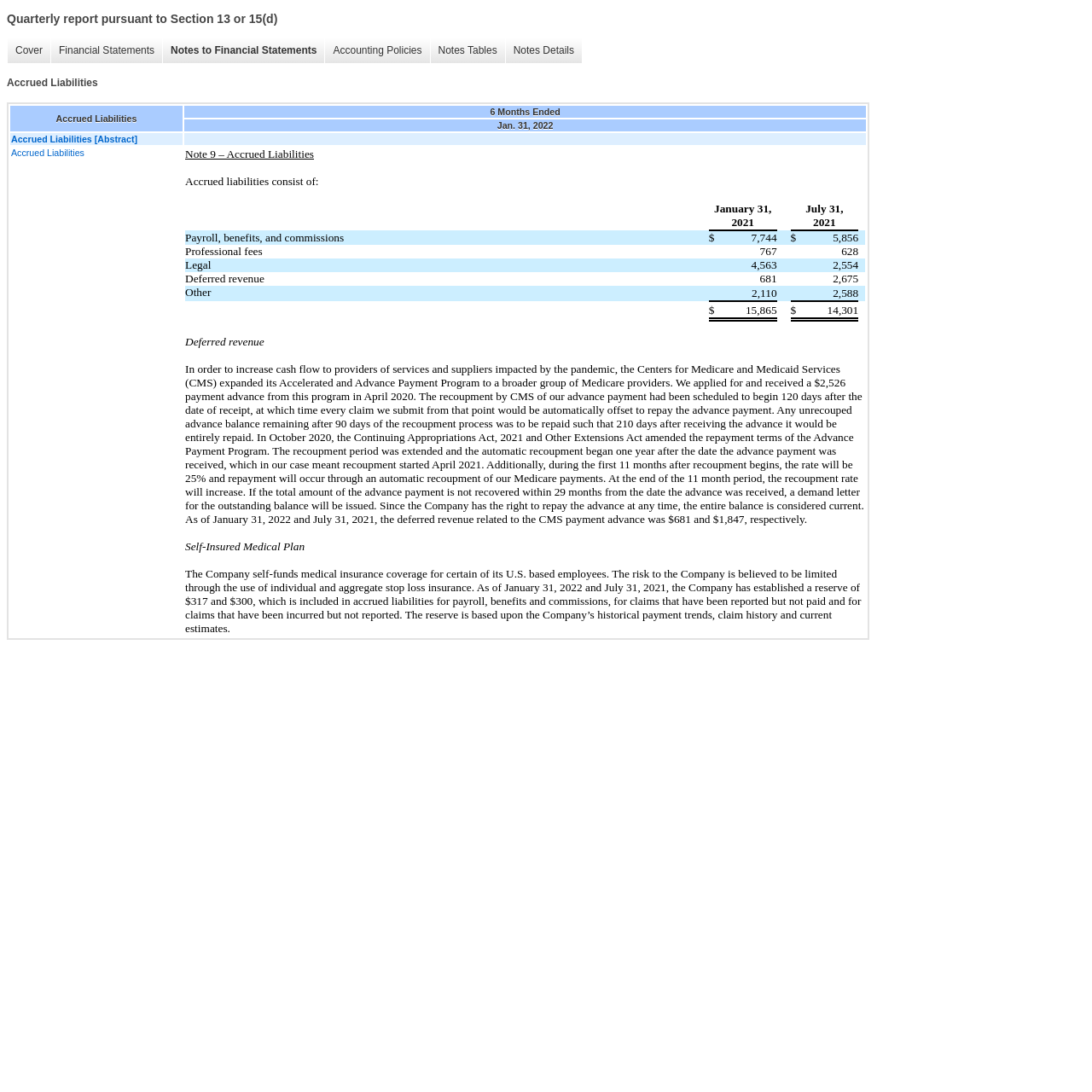Generate a thorough explanation of the webpage's elements.

The webpage appears to be a quarterly report from Enzo Biochem, Inc. pursuant to Section 13 or 15(d). At the top of the page, there is a heading with the title of the report. Below the title, there are six links: "Cover", "Financial Statements", "Notes to Financial Statements", "Accounting Policies", "Notes Tables", and "Notes Details".

Further down the page, there is a heading titled "Accrued Liabilities" followed by a table with multiple rows and columns. The table has two column headers: "Accrued Liabilities" and "6 Months Ended". The rows contain various types of accrued liabilities, including deferred revenue, self-insured medical plan, and others. Each row has a link to a more detailed description of the liability.

The table also contains a nested table with more detailed information about the accrued liabilities. This nested table has multiple rows and columns, with headers such as "Payroll, benefits, and commissions", "Professional fees", "Legal", and "Deferred revenue". The rows contain numerical values and descriptions of the accrued liabilities.

Overall, the webpage appears to be a financial report with detailed information about Enzo Biochem, Inc.'s accrued liabilities.